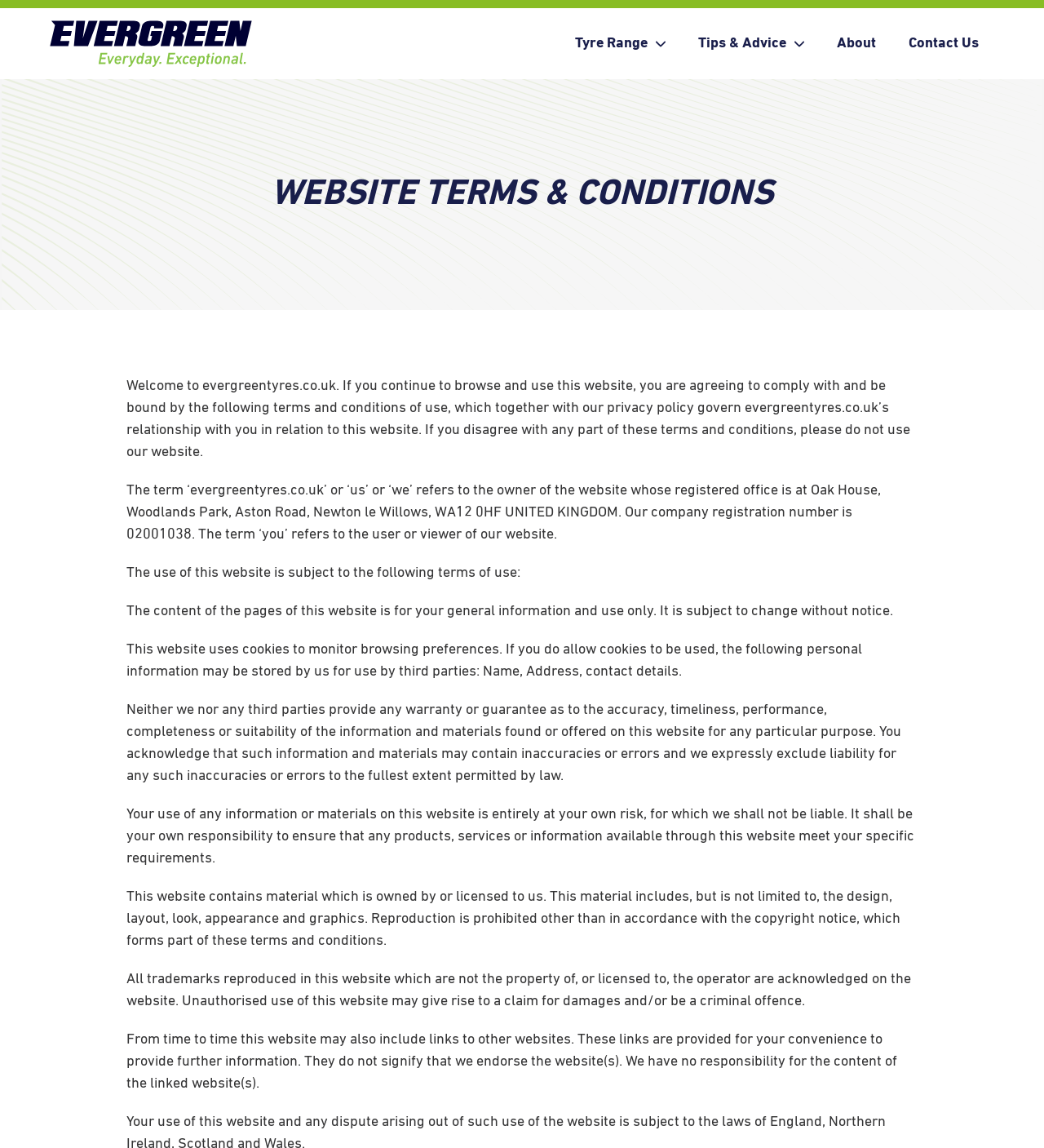Please identify the bounding box coordinates of the clickable region that I should interact with to perform the following instruction: "Contact Us". The coordinates should be expressed as four float numbers between 0 and 1, i.e., [left, top, right, bottom].

[0.855, 0.007, 0.953, 0.069]